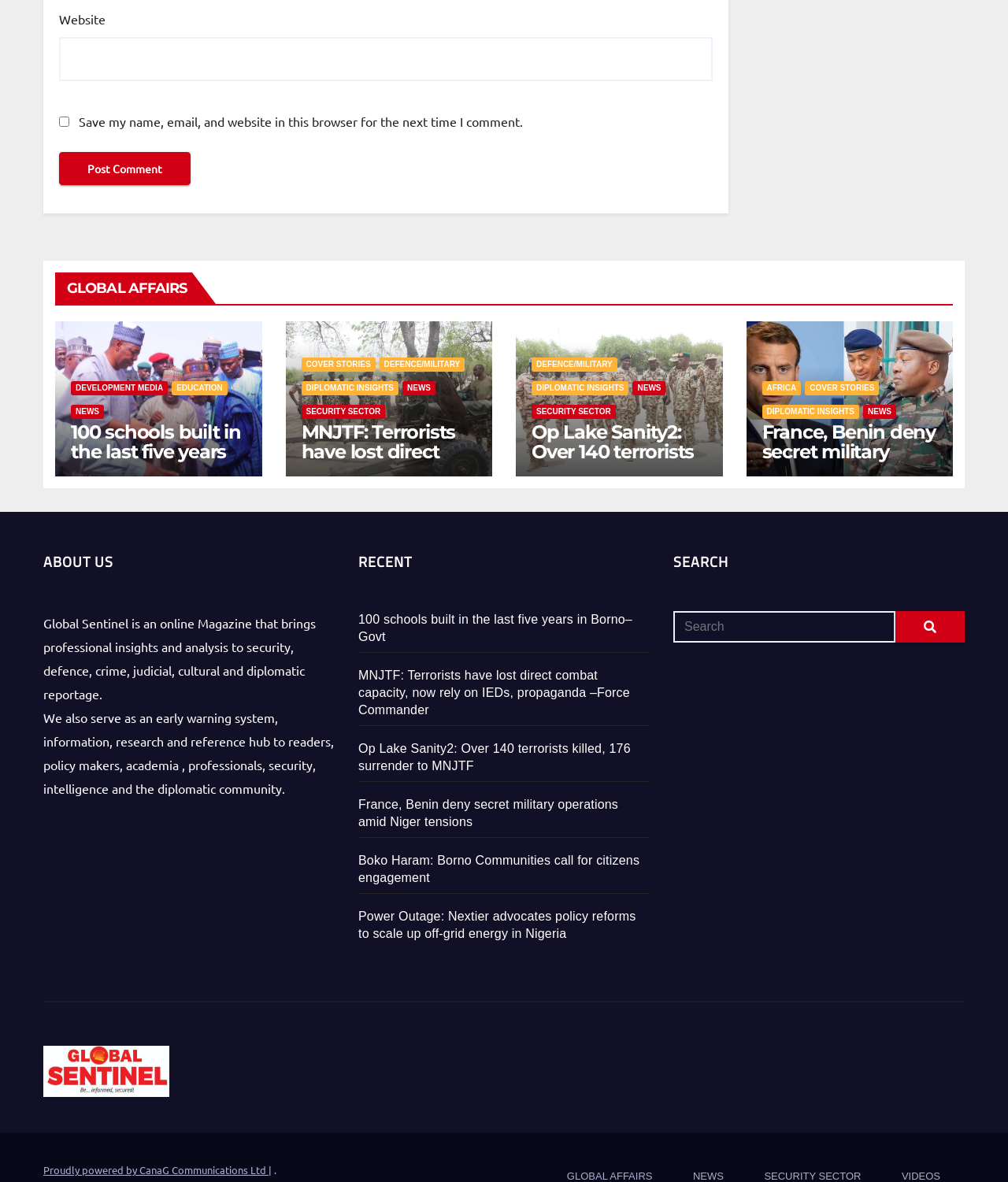Respond concisely with one word or phrase to the following query:
How many categories are listed under 'GLOBAL AFFAIRS'?

6